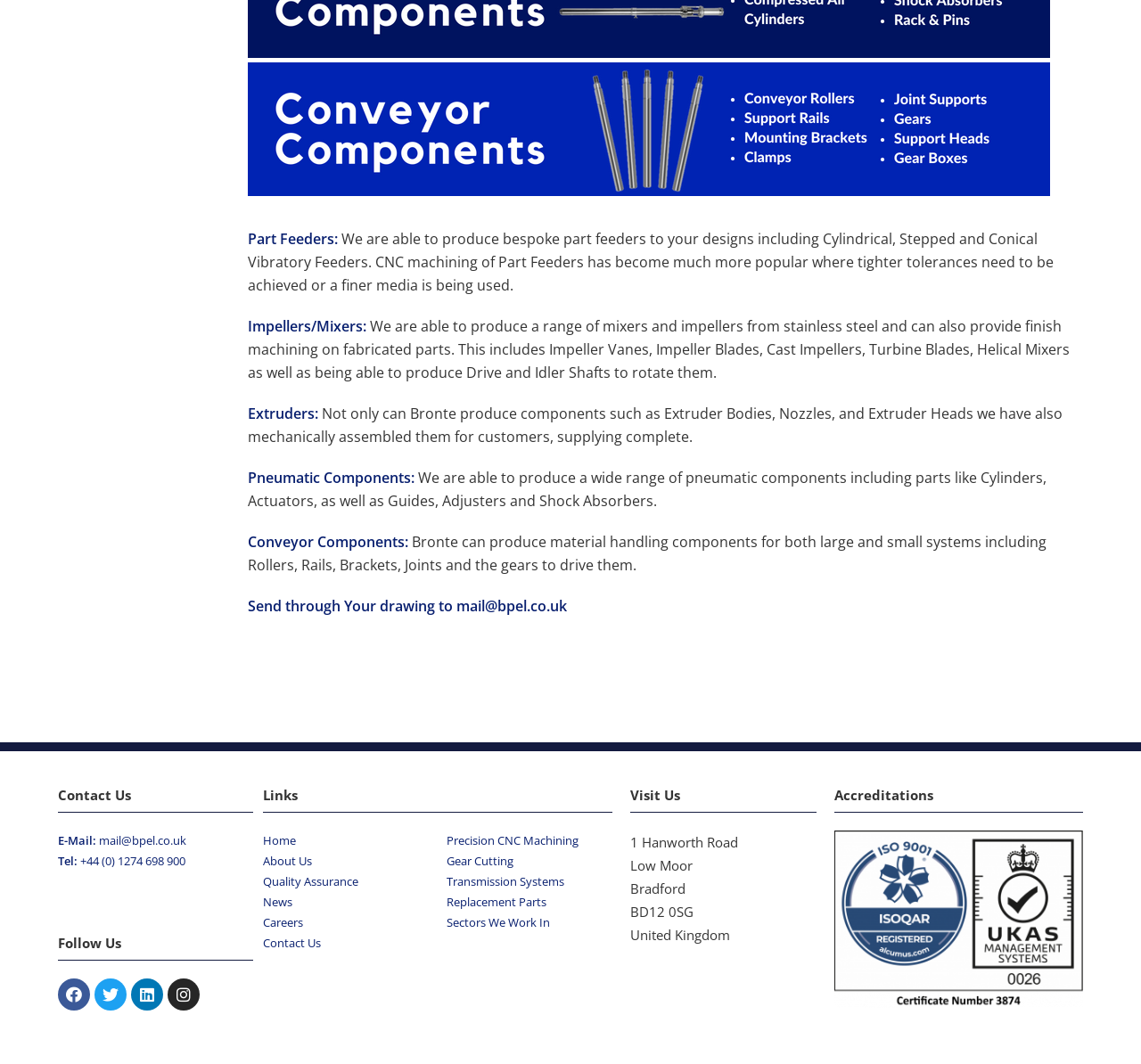Locate the bounding box coordinates of the clickable region to complete the following instruction: "Follow the company on Facebook."

[0.051, 0.92, 0.079, 0.95]